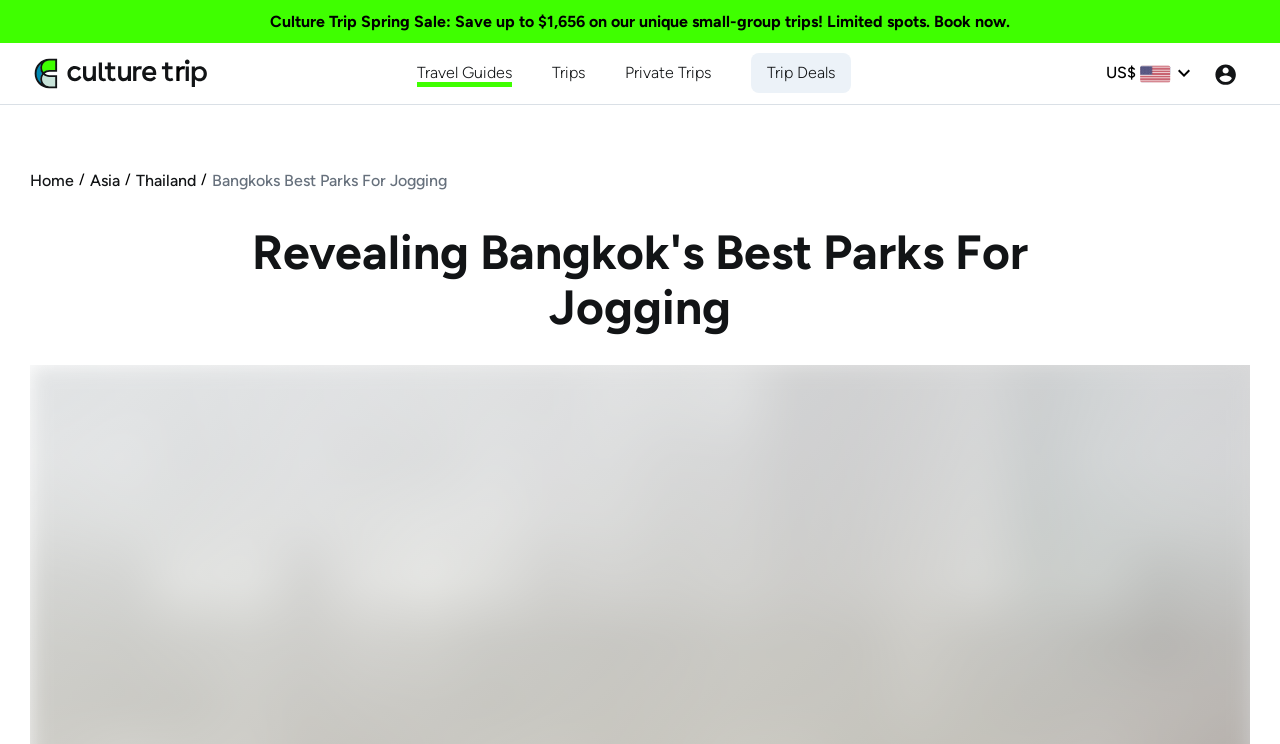Determine the bounding box coordinates of the area to click in order to meet this instruction: "Explore Trips".

[0.431, 0.082, 0.457, 0.113]